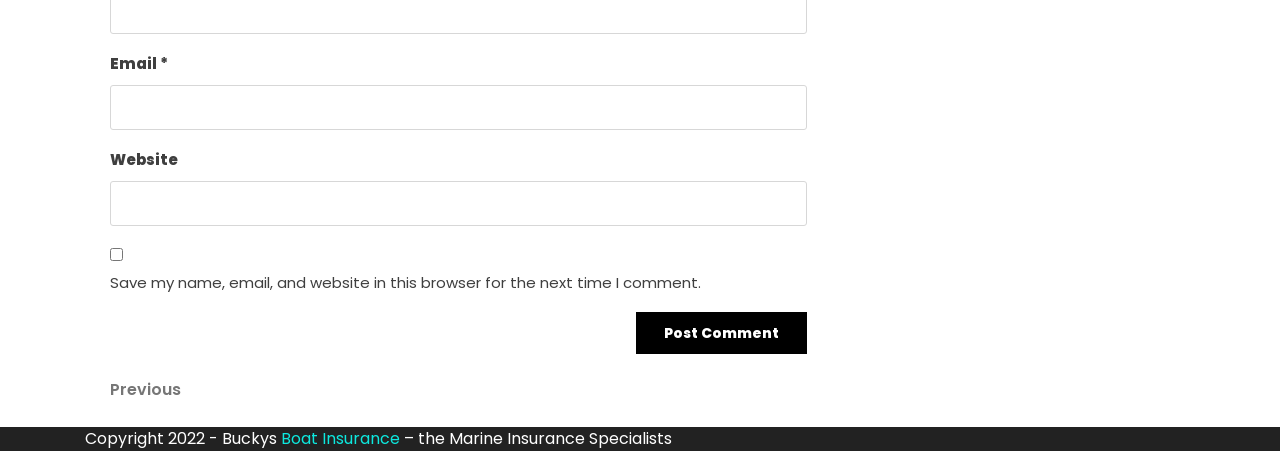What is the link text next to the copyright notice?
Using the image as a reference, give an elaborate response to the question.

The link next to the copyright notice has the text 'Boat Insurance' which is indicated by the link element.